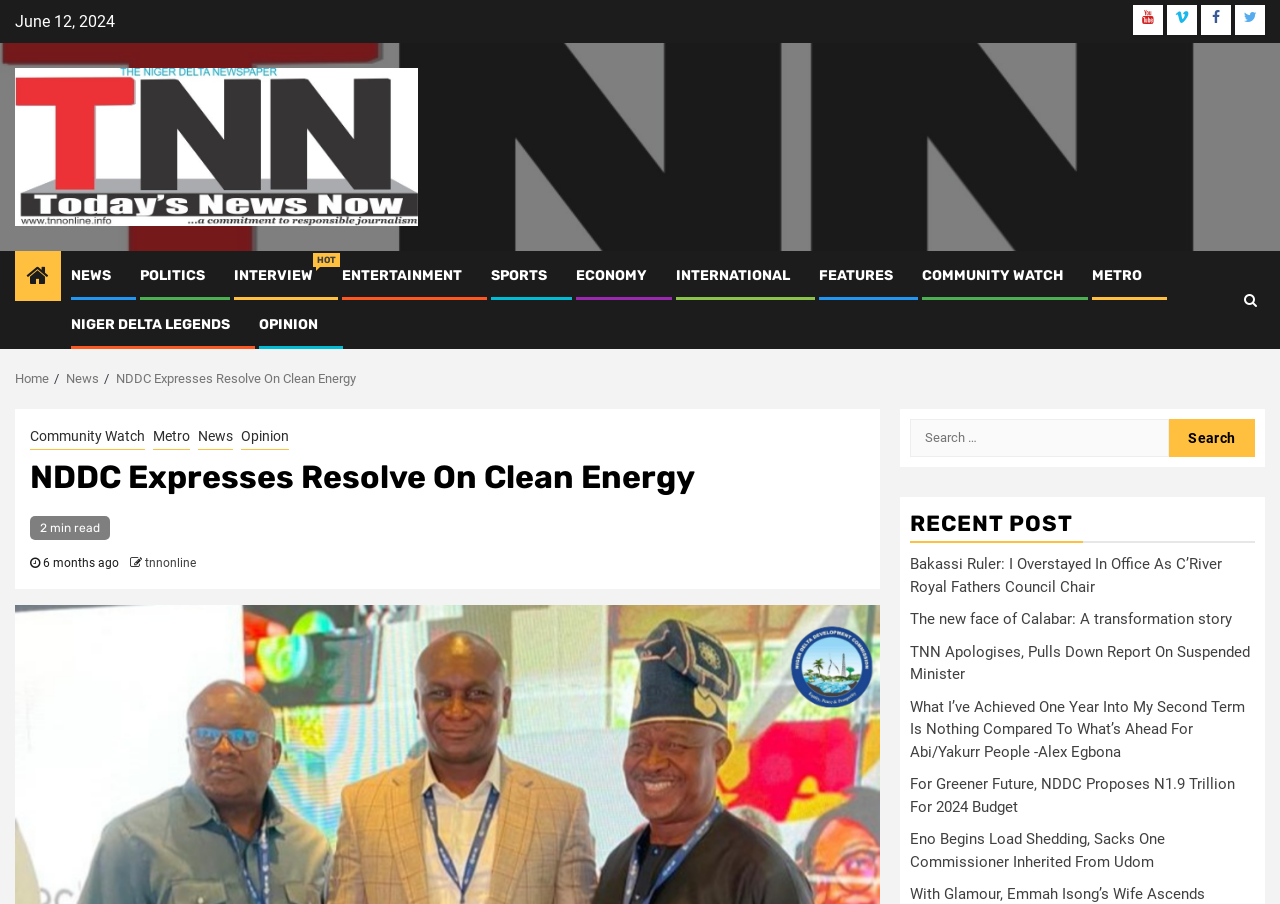Reply to the question below using a single word or brief phrase:
What is the name of the newspaper?

TNN Newspaper